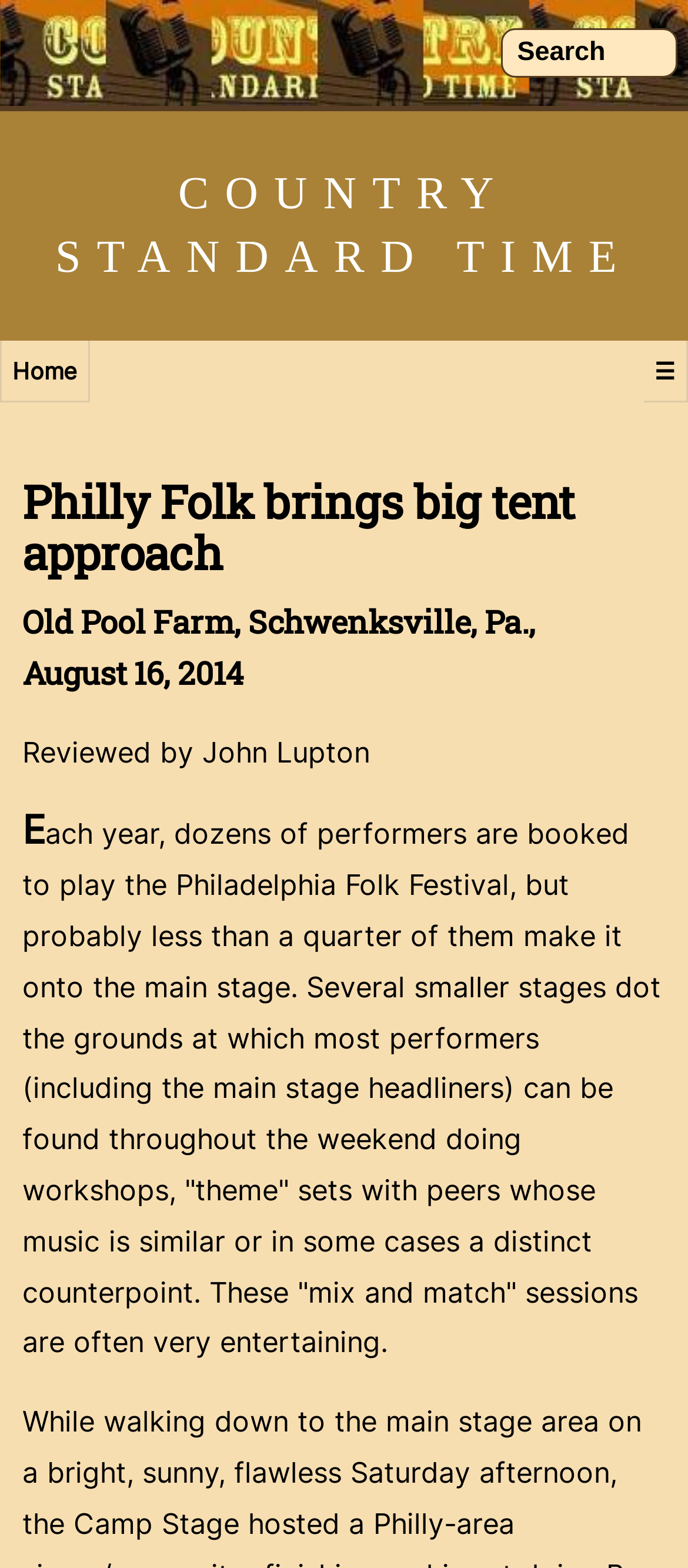What is the location of the festival?
Based on the image, give a one-word or short phrase answer.

Old Pool Farm, Schwenksville, Pa.